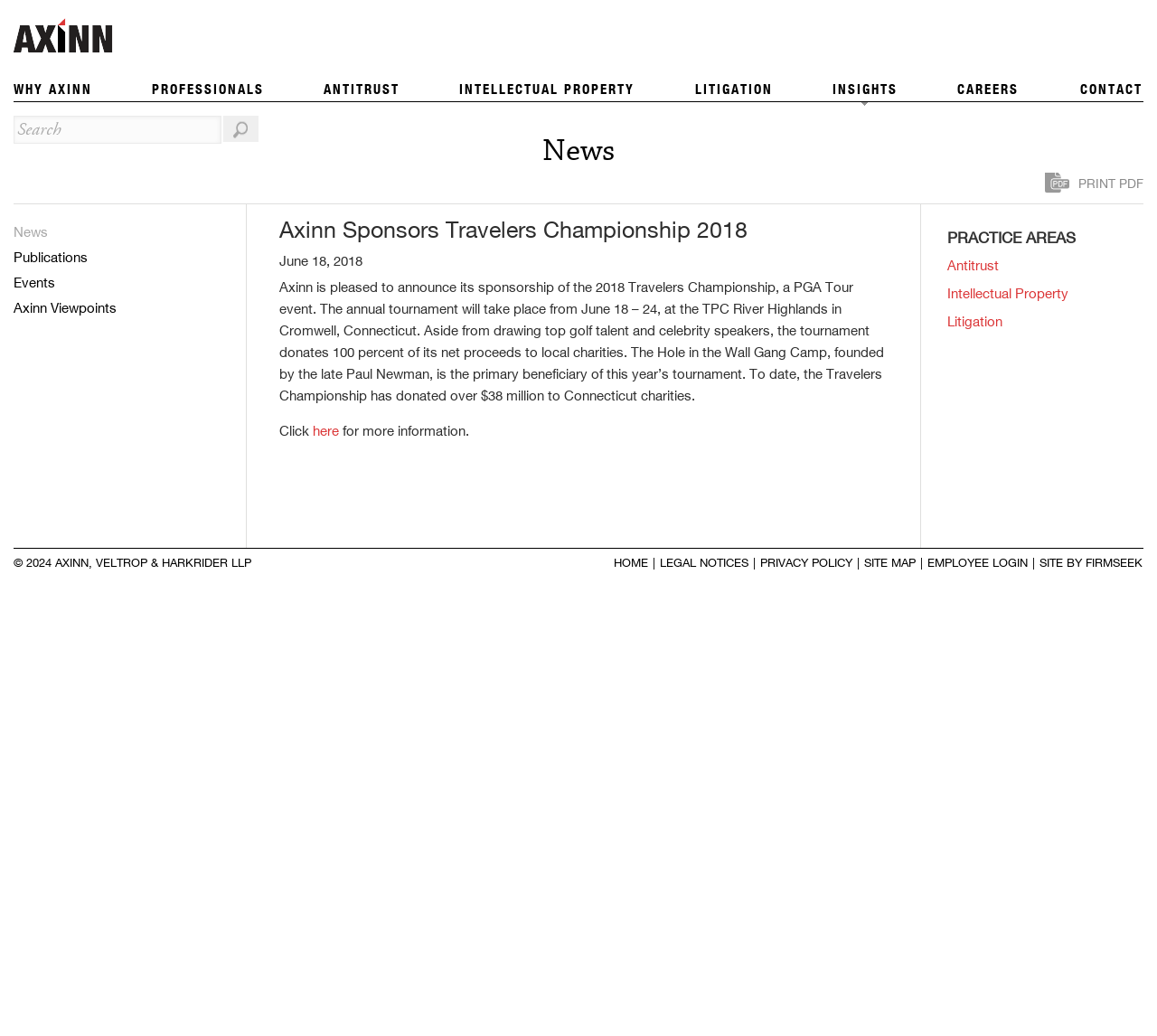Locate the bounding box coordinates of the segment that needs to be clicked to meet this instruction: "Go to the Antitrust practice area".

[0.818, 0.25, 0.863, 0.264]